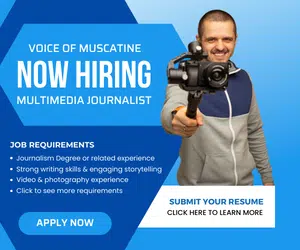Describe thoroughly the contents of the image.

The image displays a vibrant recruitment advertisement for the Voice of Muscatine, highlighting a job opening for a Multimedia Journalist. The design features a dynamic blue background with eye-catching geometric shapes that frame the text. A smiling male candidate is prominently positioned, holding a camera on a stabilizer, symbolizing the role's focus on multimedia storytelling. The ad outlines key job requirements, including a Journalism degree, strong writing skills, and experience in video and photography, encouraging potential applicants to submit their resumes with a clear call to action. The overall visual conveys excitement and opportunity within the field of journalism.